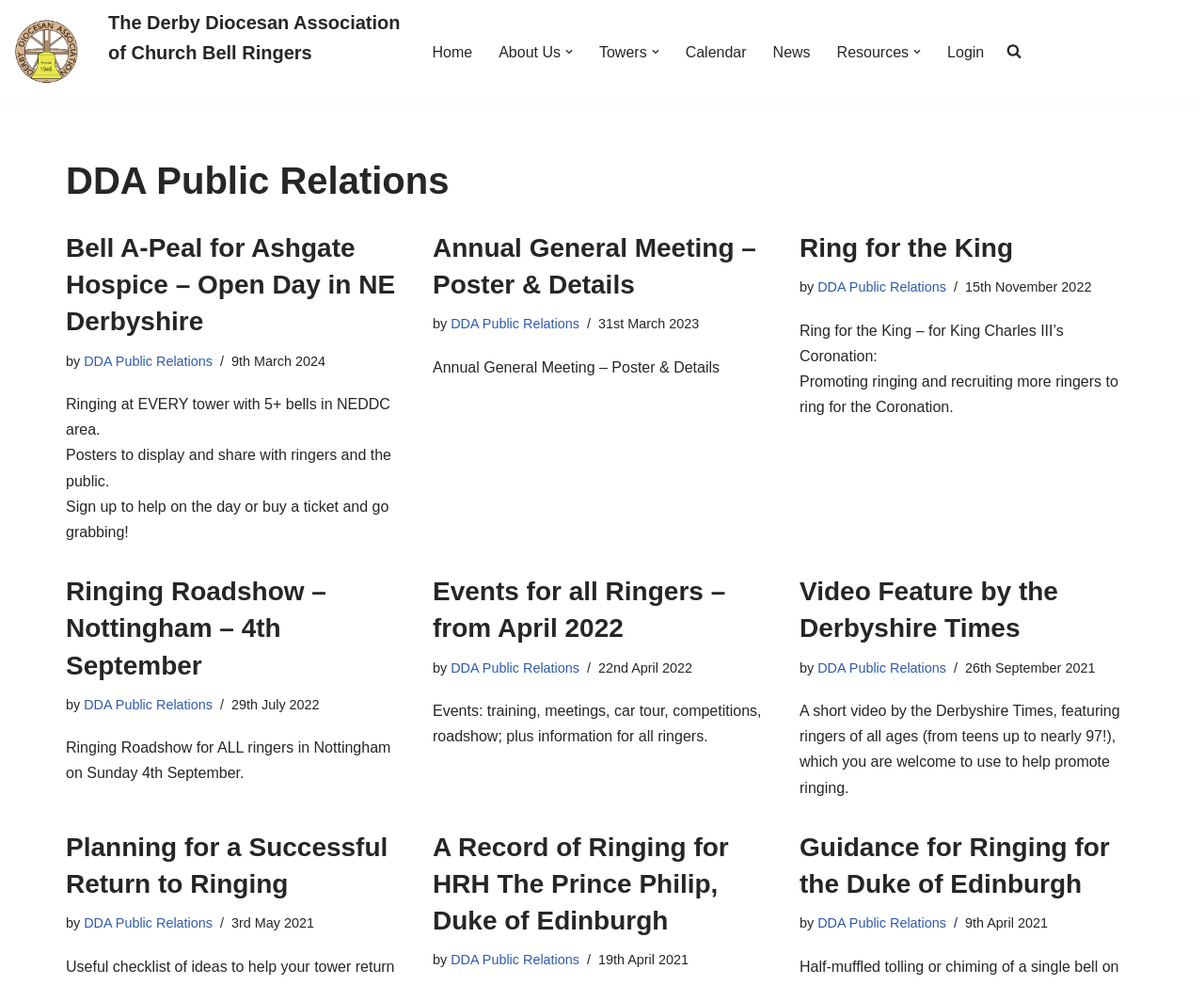Indicate the bounding box coordinates of the element that must be clicked to execute the instruction: "Open the 'About Us' submenu". The coordinates should be given as four float numbers between 0 and 1, i.e., [left, top, right, bottom].

[0.414, 0.04, 0.466, 0.065]